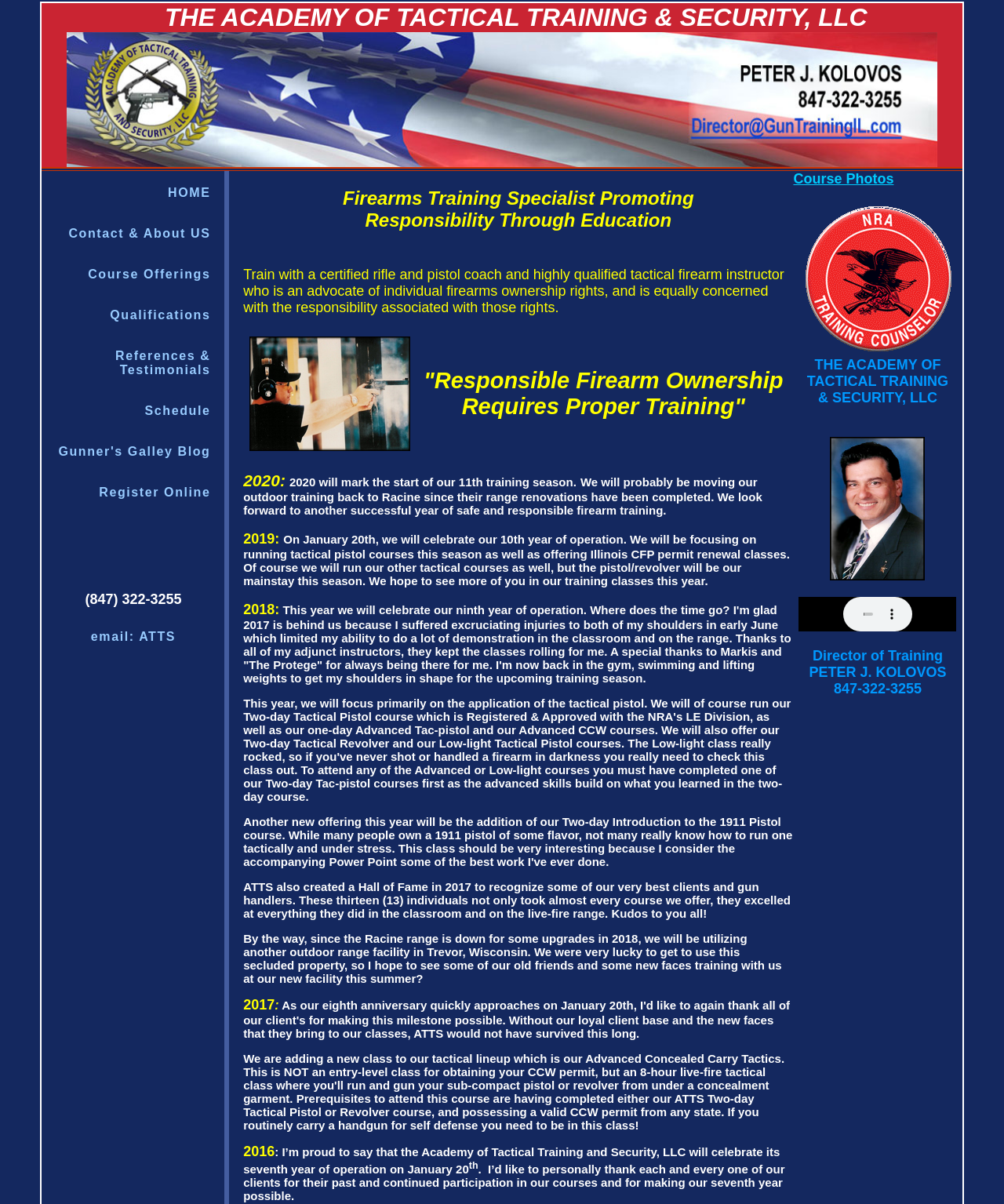Specify the bounding box coordinates of the area to click in order to follow the given instruction: "Click Course Offerings."

[0.048, 0.215, 0.218, 0.241]